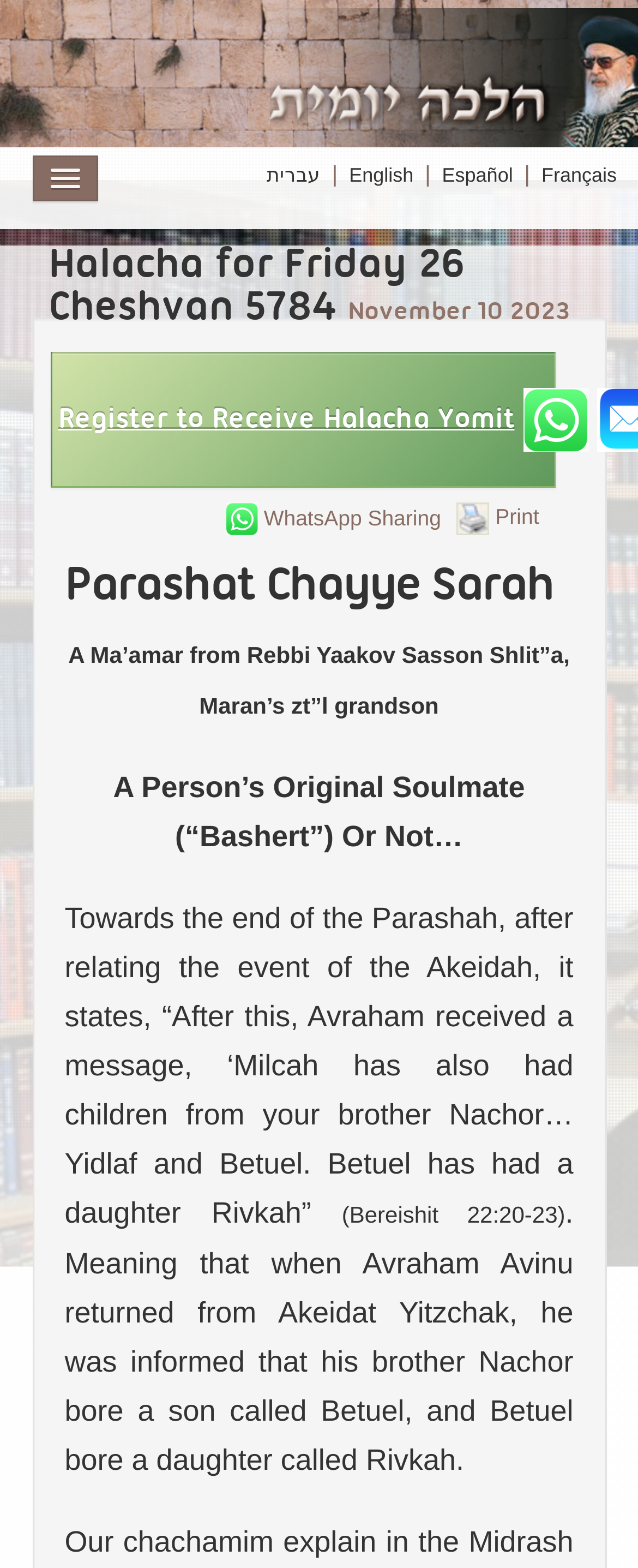Generate a comprehensive description of the webpage content.

This webpage is dedicated to providing daily halacha, or Jewish law, based on the rulings of Maran Rabbeinu Ovadia Yosef. The page is divided into several sections. At the top, there are several links to navigate to different parts of the website, including a halacha search, parasha, contact us, and about us. Additionally, there are links to register to receive halacha yomit and a weekly shiur by Rabbi Yitzchak Yosef.

Below the navigation links, there is a heading that displays the current date and parasha, which is Parashat Chayye Sarah. To the right of this heading, there are three language options: Hebrew, English, and Español, as well as Français.

The main content of the page is divided into two sections. On the left, there is a table with a heading that reads "Register to Receive Halacha Yomit" and a button to register. Below this, there is a section dedicated to the parasha, which includes a heading, "Parashat Chayye Sarah", and several blocks of text that discuss the parasha. The text includes a ma'amar from Rebbi Yaakov Sasson Shlit"a, Maran's grandson, and a discussion about the parasha, including quotes from the Torah.

On the right side of the page, there are two buttons, one for WhatsApp sharing and one for printing. Each button has an accompanying image.

Overall, the webpage is focused on providing daily halacha and insights into the parasha, with options to navigate to other parts of the website and to share or print the content.